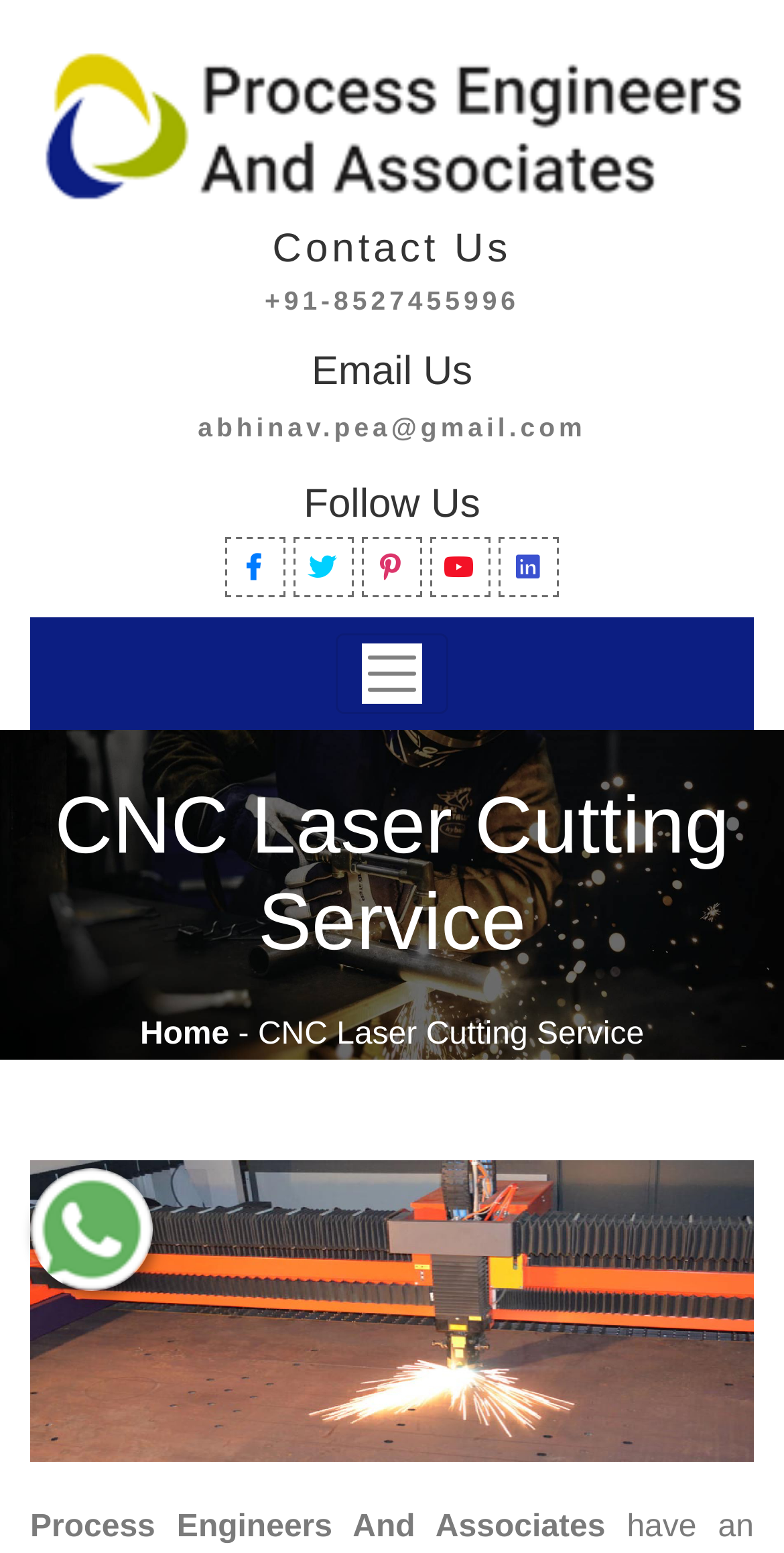Find the bounding box coordinates of the element you need to click on to perform this action: 'Click the company logo'. The coordinates should be represented by four float values between 0 and 1, in the format [left, top, right, bottom].

[0.049, 0.023, 0.951, 0.132]